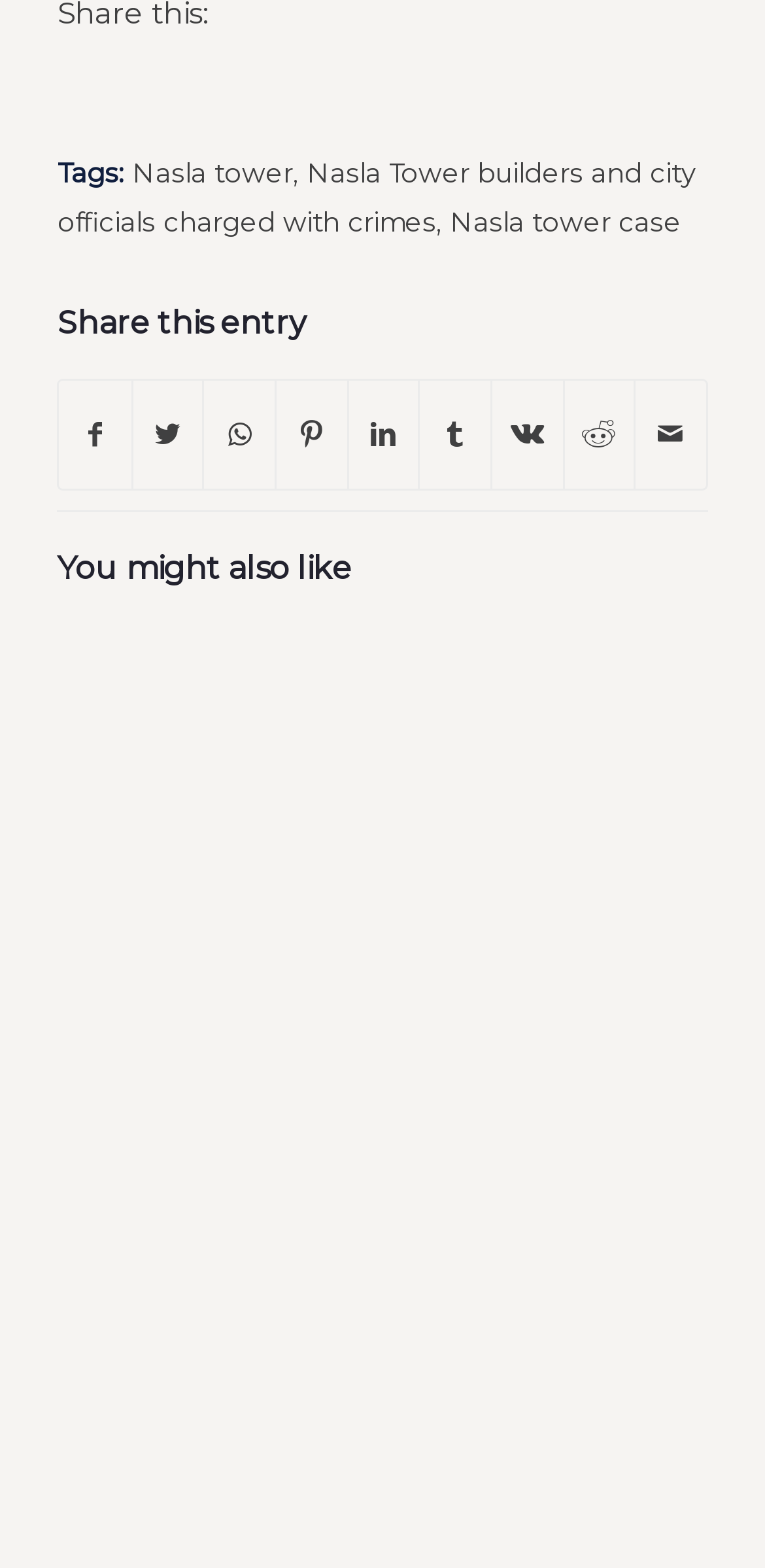Determine the bounding box coordinates for the clickable element to execute this instruction: "Visit Mozilla Corporation’s not-for-profit parent". Provide the coordinates as four float numbers between 0 and 1, i.e., [left, top, right, bottom].

None